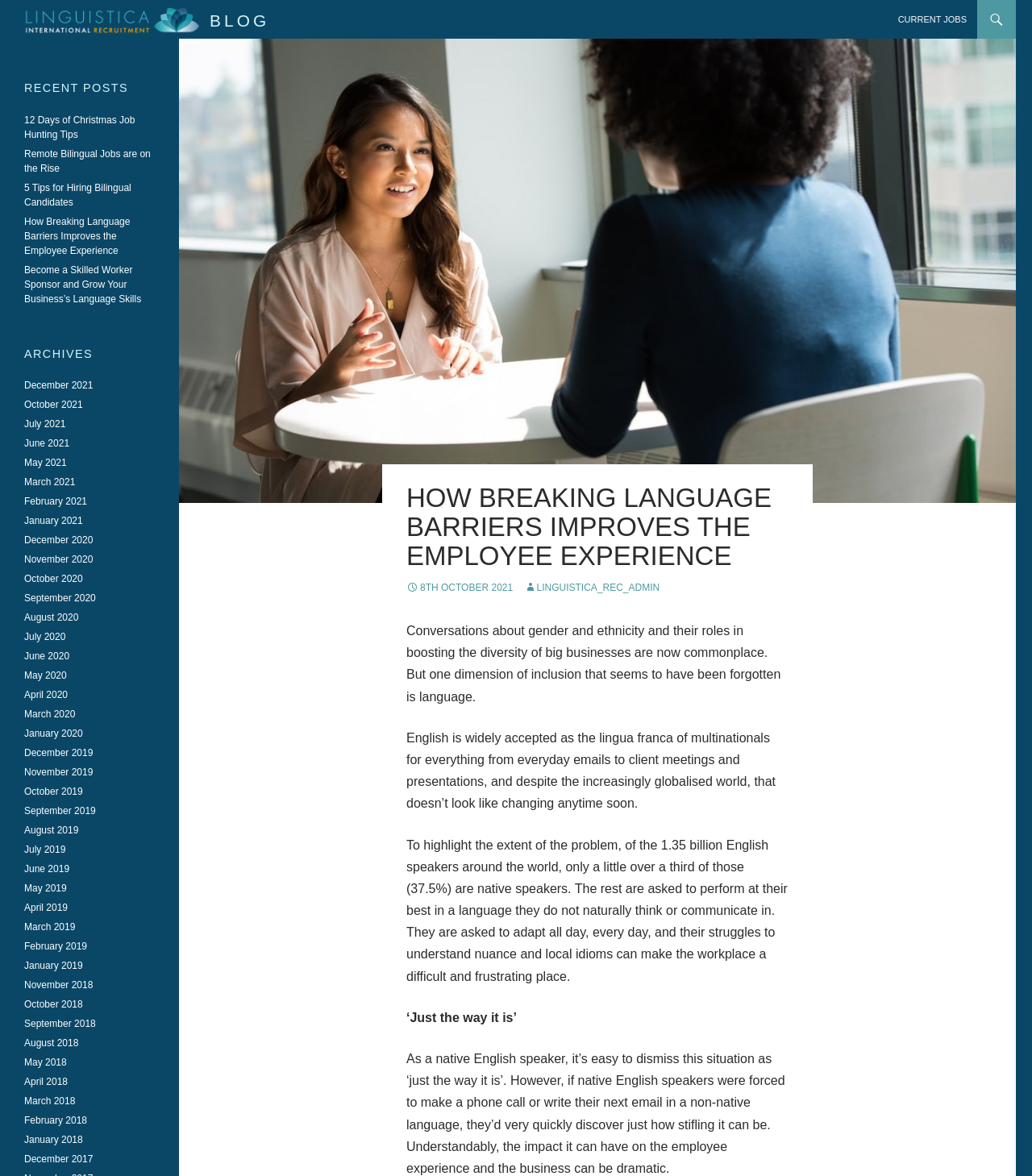Please identify the bounding box coordinates of the element's region that I should click in order to complete the following instruction: "Read the current job post 'HOW BREAKING LANGUAGE BARRIERS IMPROVES THE EMPLOYEE EXPERIENCE'". The bounding box coordinates consist of four float numbers between 0 and 1, i.e., [left, top, right, bottom].

[0.394, 0.411, 0.764, 0.485]